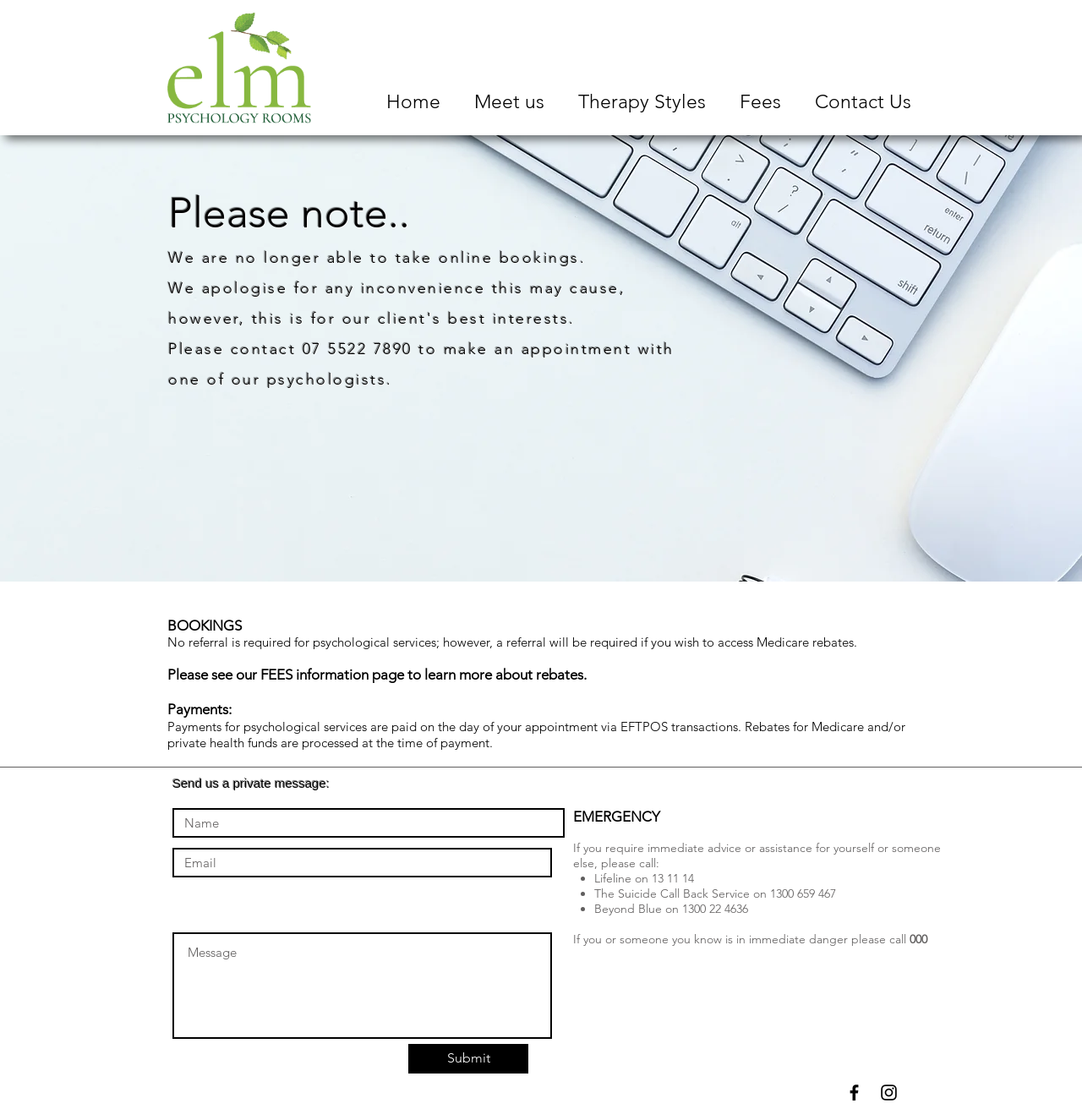Identify the bounding box coordinates for the element you need to click to achieve the following task: "Click the Submit button". Provide the bounding box coordinates as four float numbers between 0 and 1, in the form [left, top, right, bottom].

[0.377, 0.932, 0.488, 0.958]